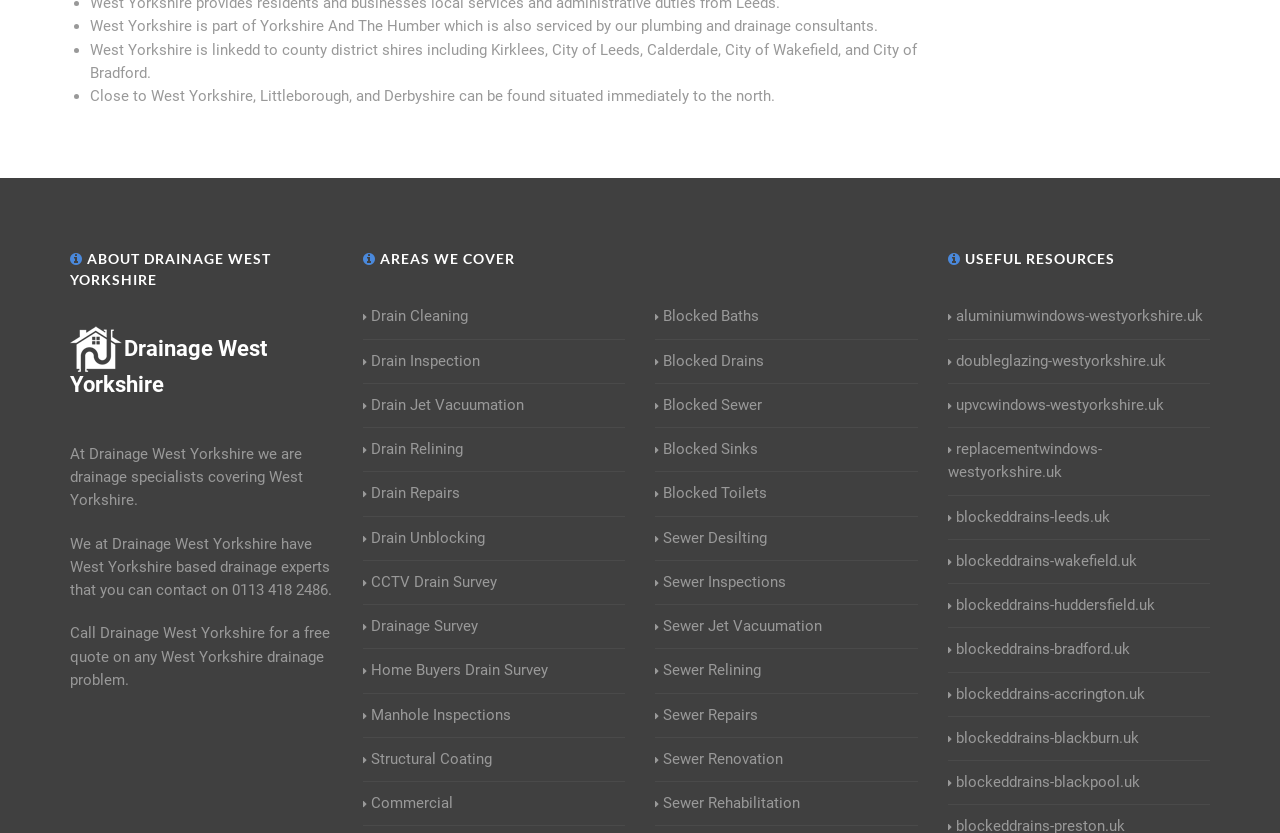Determine the bounding box coordinates of the region that needs to be clicked to achieve the task: "Click on the logo of Drainage West Yorkshire".

[0.055, 0.403, 0.209, 0.477]